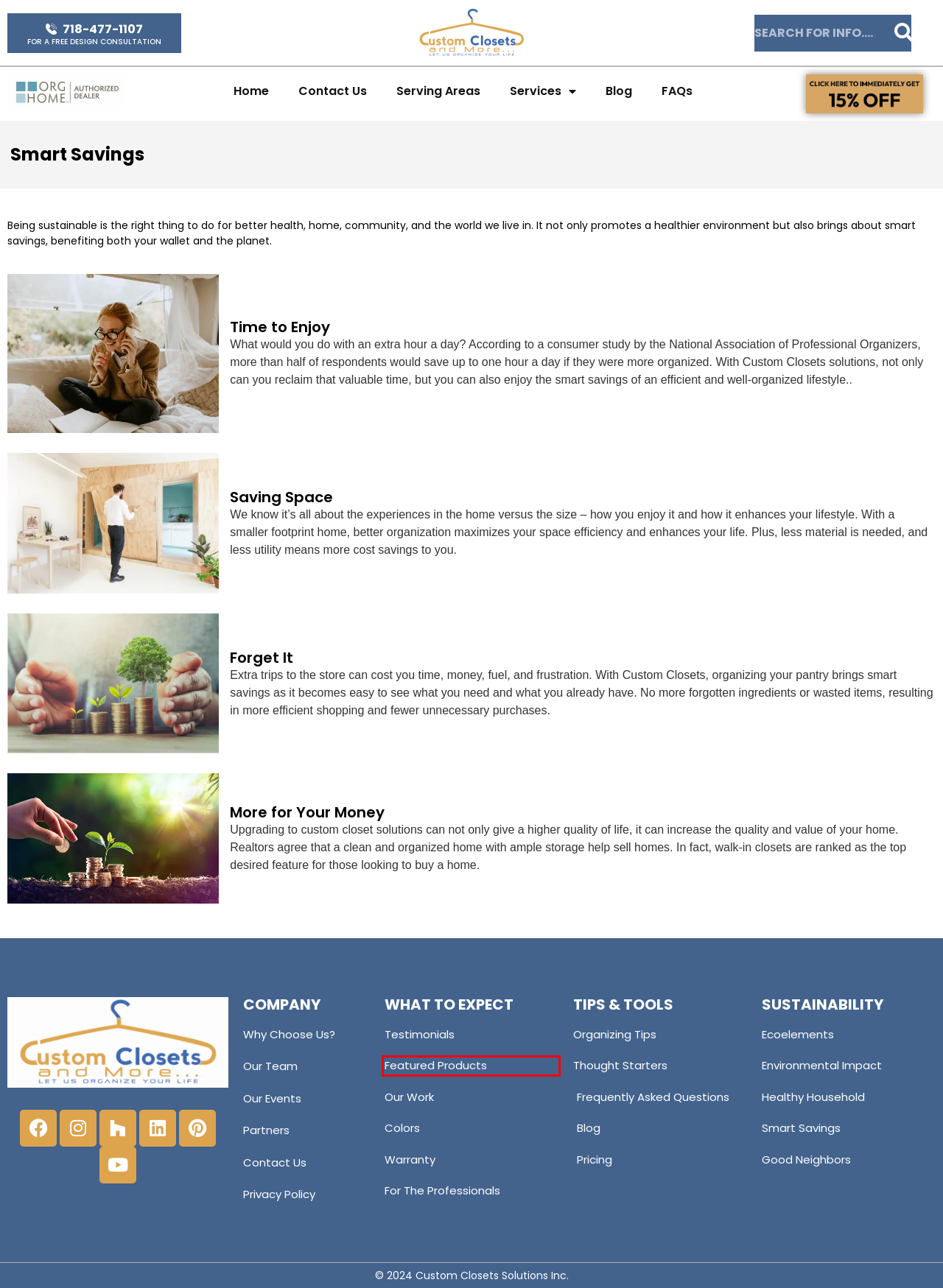Review the webpage screenshot provided, noting the red bounding box around a UI element. Choose the description that best matches the new webpage after clicking the element within the bounding box. The following are the options:
A. Blog - Custom Closets and More
B. Our Work - Custom Closets and More
C. Frequently Asked Questions - Custom Closets and More
D. Why Choose Us - Custom Closets and More
E. Featured Products - Custom Closets and More
F. Contact Us - Custom Closets and More
G. Our Team - Custom Closets and More
H. Closet Referral: For the Professionals - Custom Closets and More

E